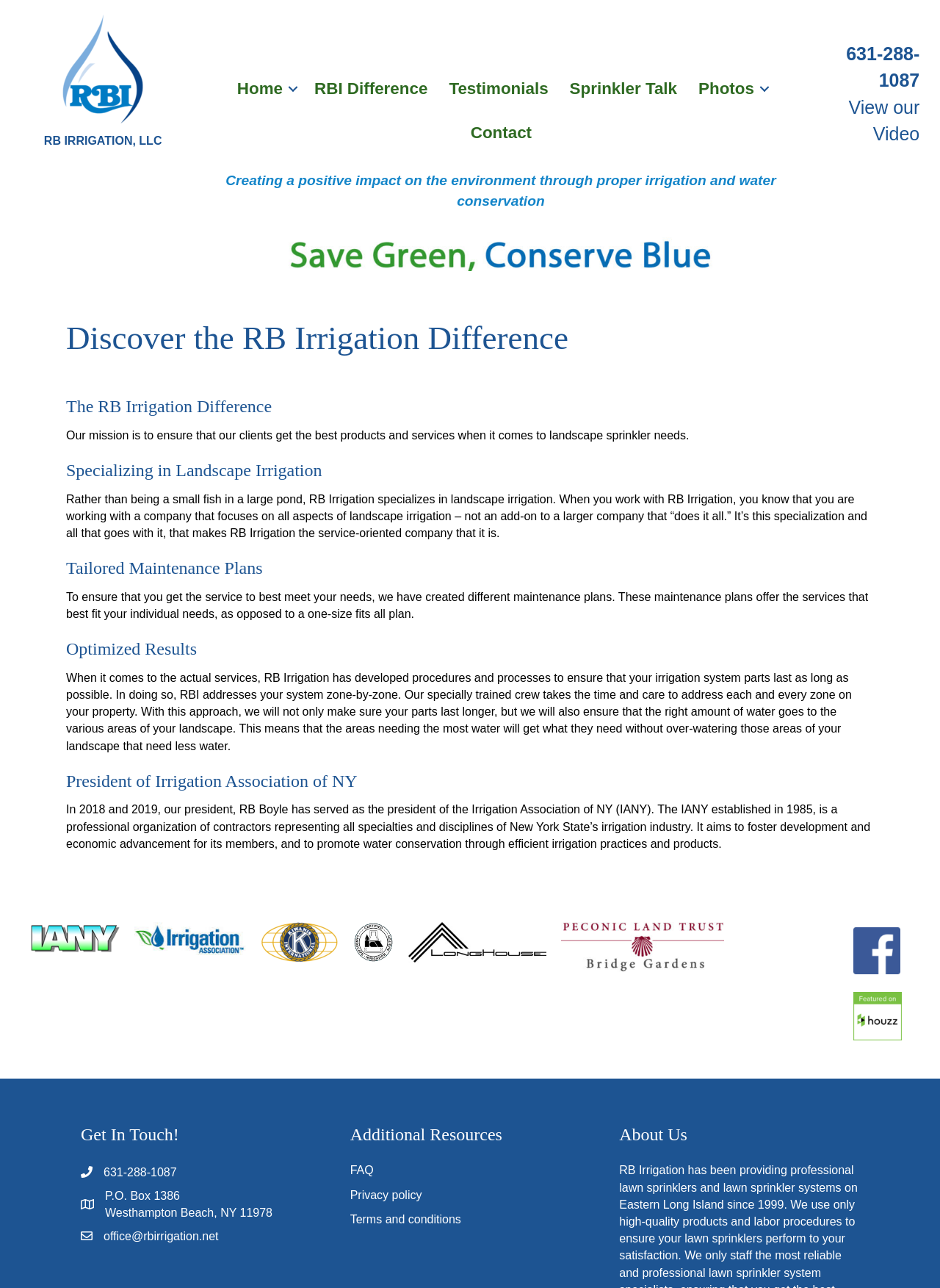Please specify the bounding box coordinates of the clickable region to carry out the following instruction: "Learn more about the company's mission". The coordinates should be four float numbers between 0 and 1, in the format [left, top, right, bottom].

[0.07, 0.333, 0.733, 0.343]